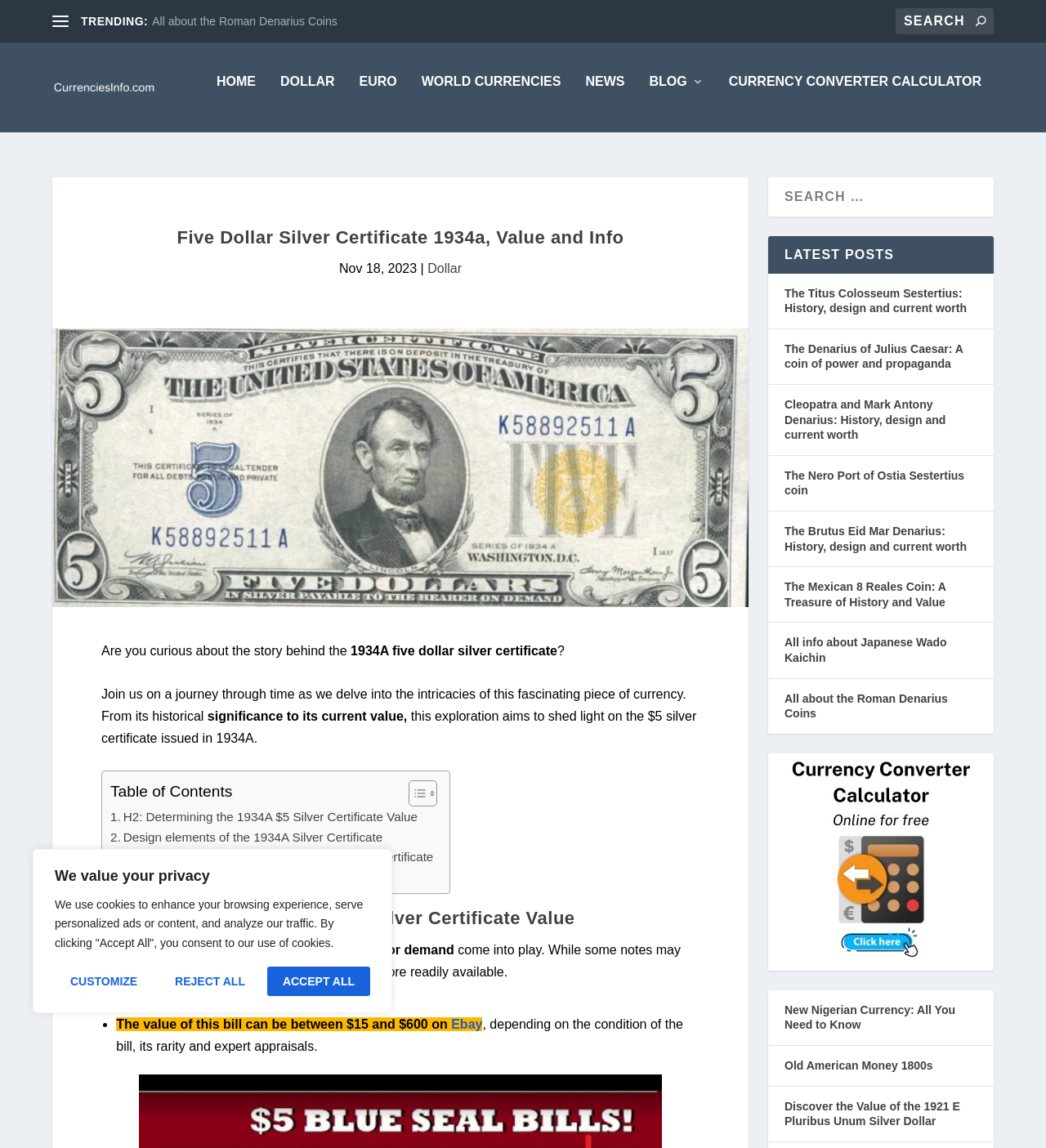Identify and provide the bounding box coordinates of the UI element described: "Customize". The coordinates should be formatted as [left, top, right, bottom], with each number being a float between 0 and 1.

[0.052, 0.842, 0.146, 0.868]